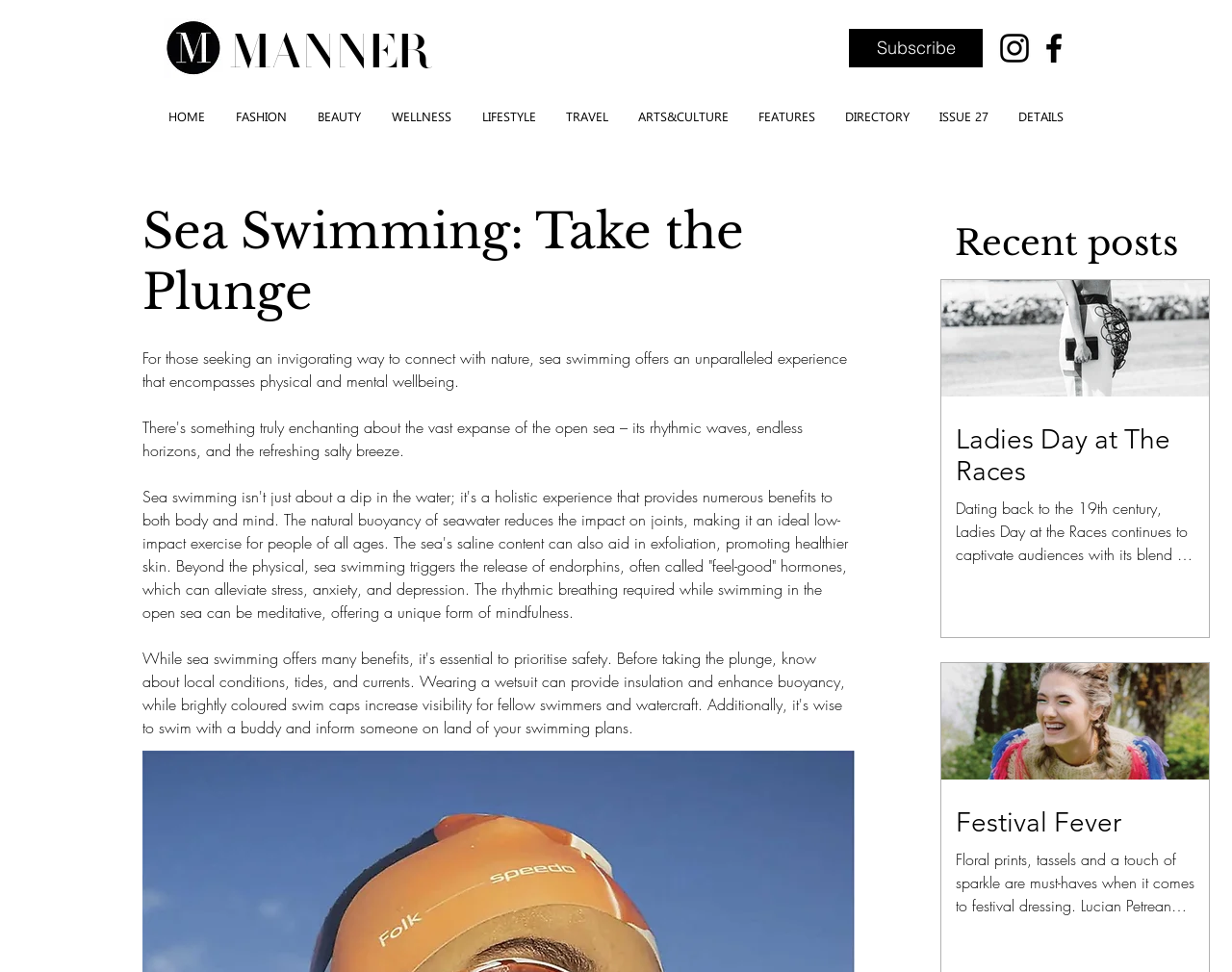What is the theme of the article with the image of a festival?
Please provide a comprehensive answer based on the visual information in the image.

The theme of the article can be inferred by looking at the image of a festival and the accompanying text, which describes the fashion trends associated with festivals.